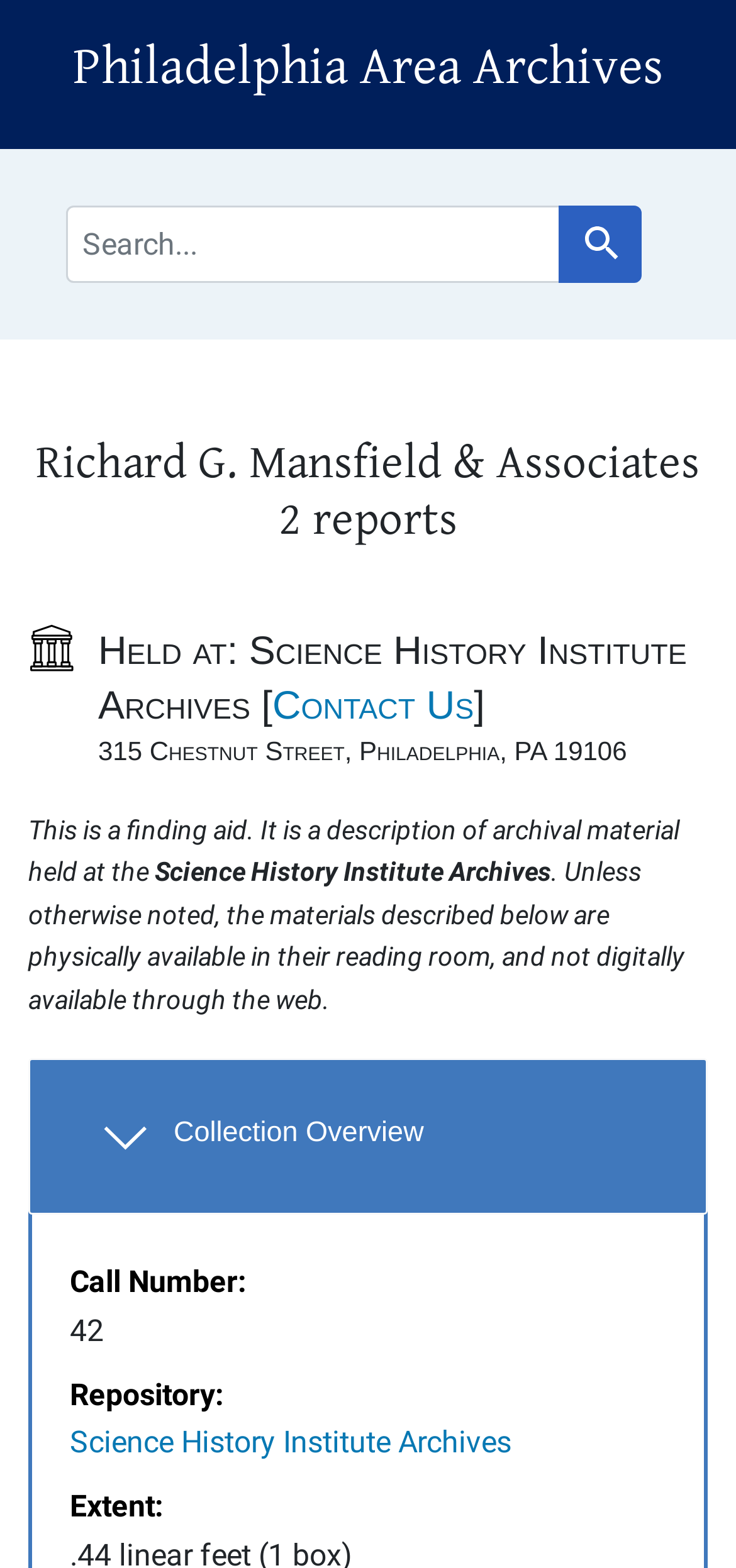What is the call number of the collection?
Please provide a single word or phrase answer based on the image.

42